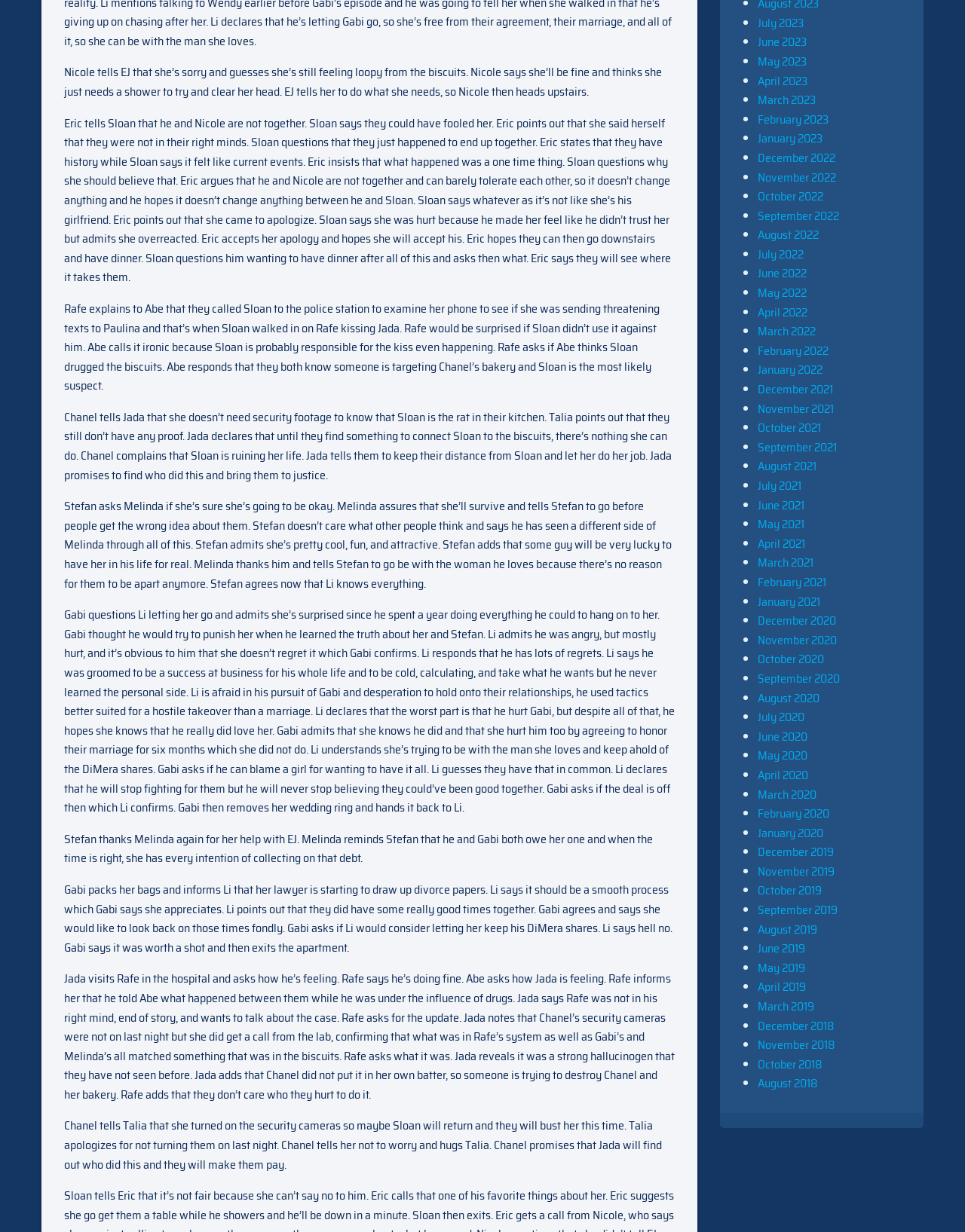Given the description: "January 2020", determine the bounding box coordinates of the UI element. The coordinates should be formatted as four float numbers between 0 and 1, [left, top, right, bottom].

[0.785, 0.668, 0.853, 0.684]